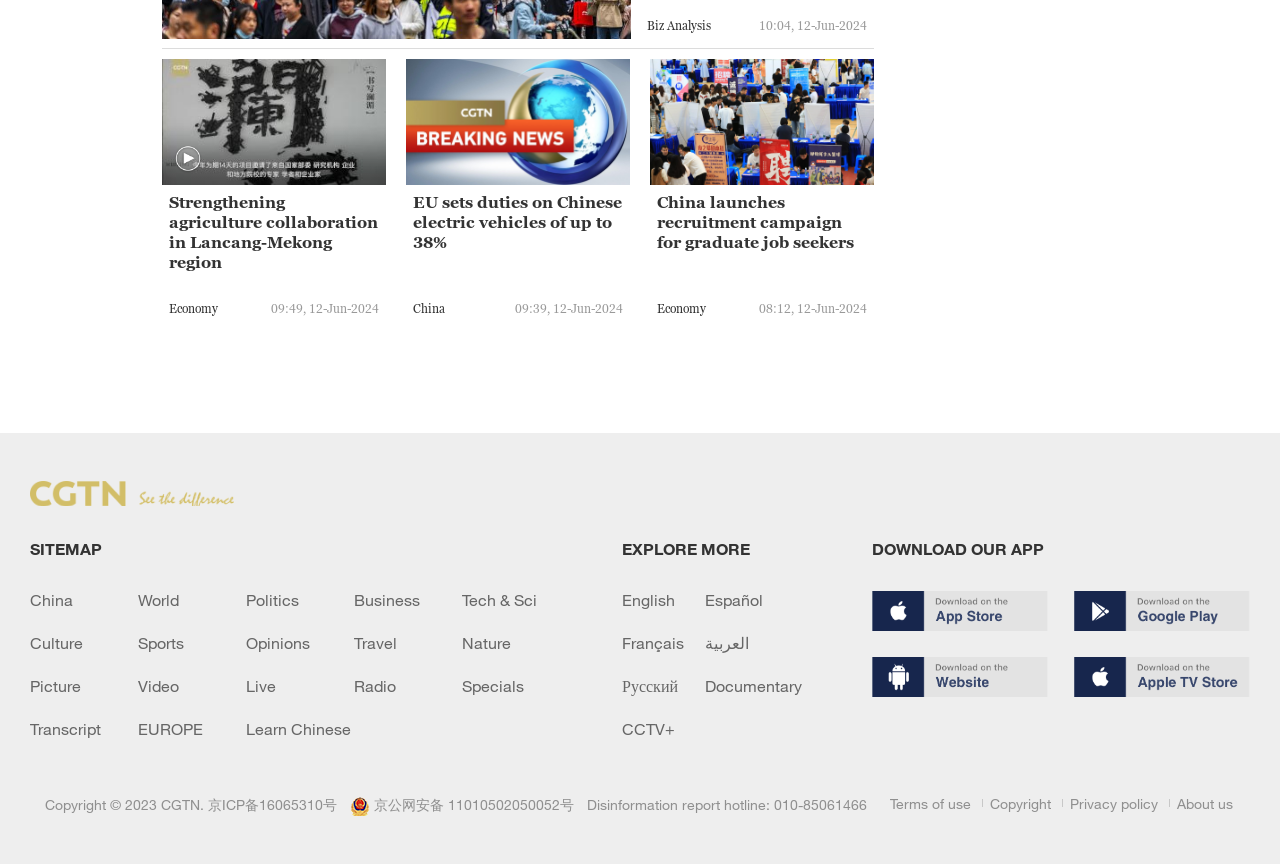What is the current time?
Kindly offer a comprehensive and detailed response to the question.

The current time is displayed at the top of the webpage, next to the 'Biz Analysis' title, which is 10:04, 12-Jun-2024.